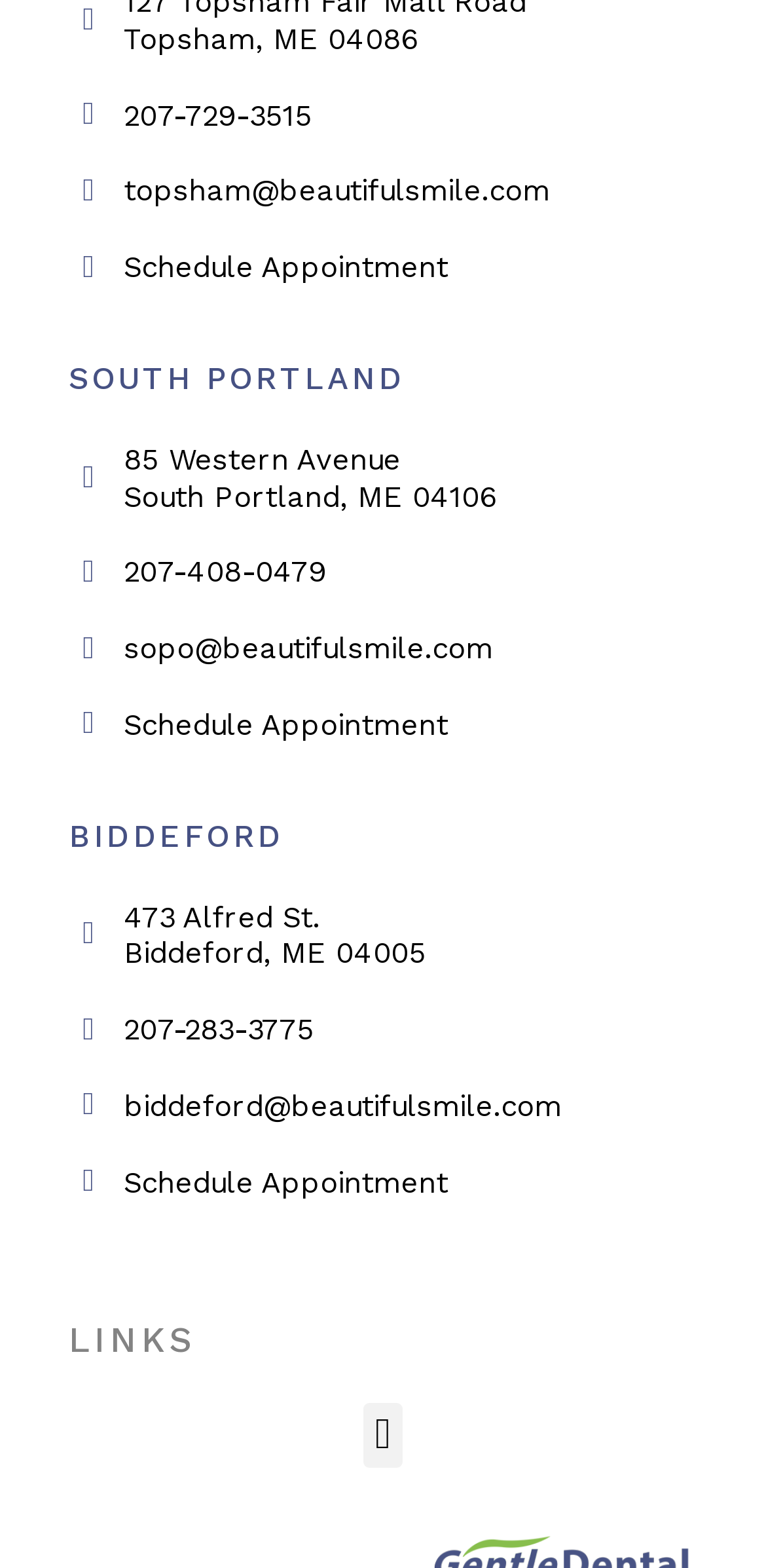What is the email address of the Biddeford location?
Utilize the image to construct a detailed and well-explained answer.

I searched for the email address associated with the 'BIDDEFORD' location, which is listed as 'biddeford@beautifulsmile.com'.